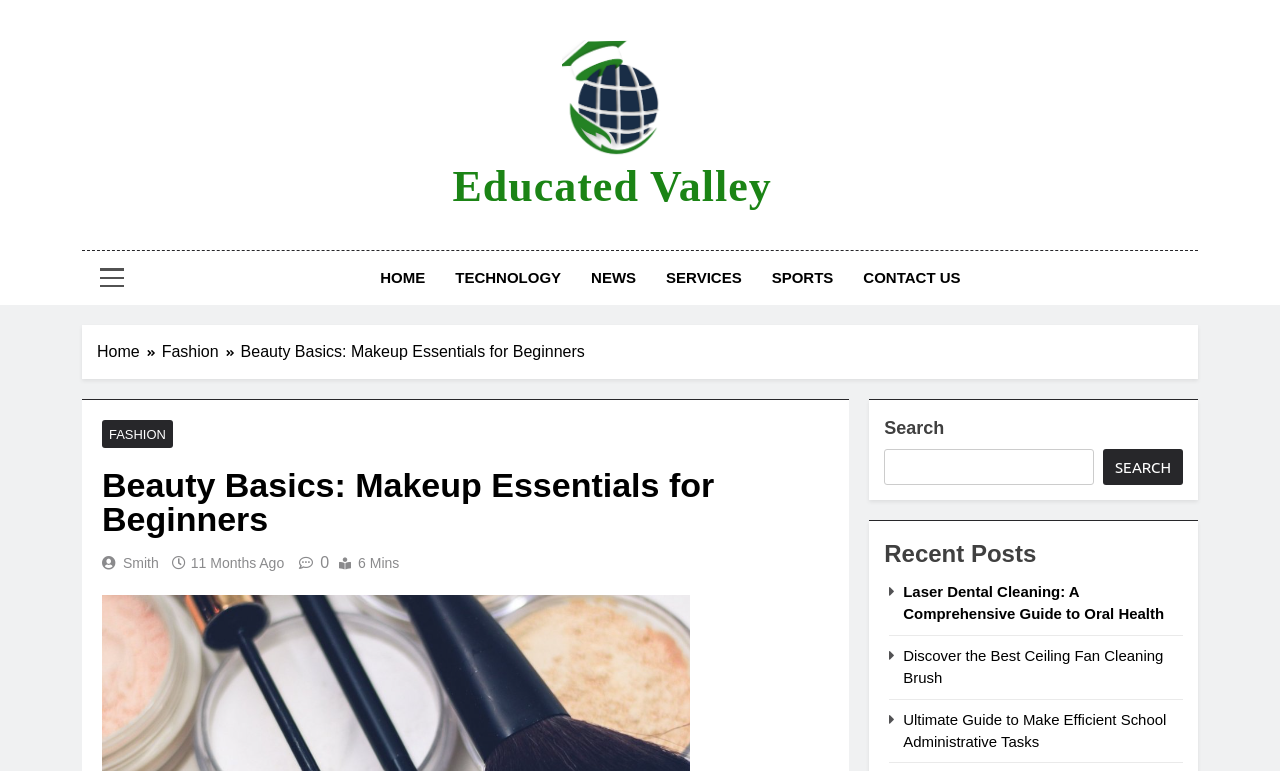Please determine the bounding box coordinates of the element's region to click in order to carry out the following instruction: "contact us". The coordinates should be four float numbers between 0 and 1, i.e., [left, top, right, bottom].

[0.663, 0.325, 0.762, 0.395]